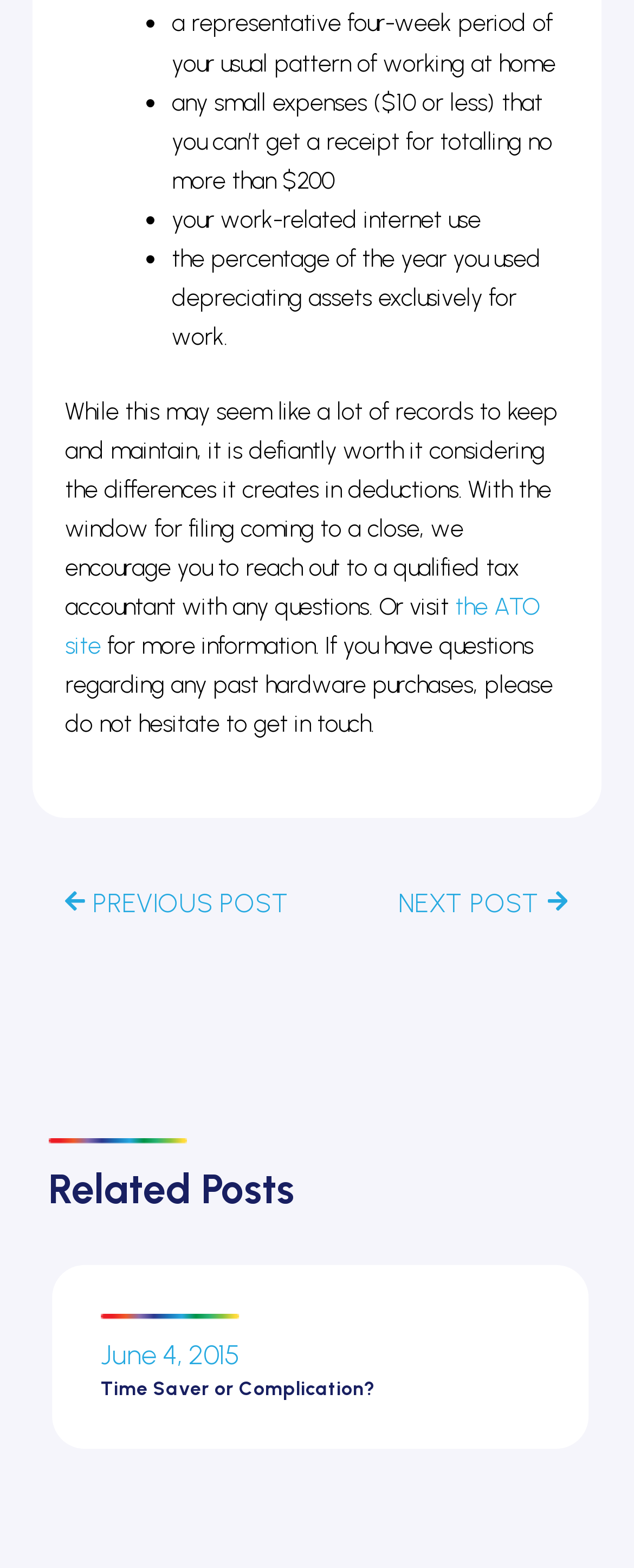What is the purpose of keeping records?
Provide a one-word or short-phrase answer based on the image.

To get deductions